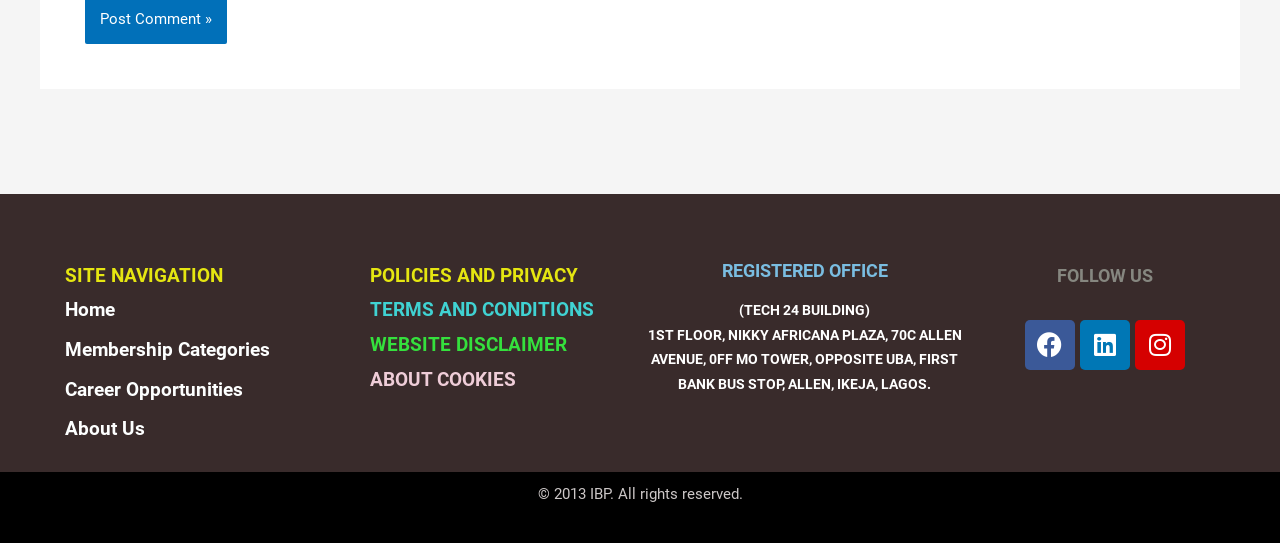What is the address of the registered office?
Answer with a single word or phrase, using the screenshot for reference.

1ST FLOOR, NIKKY AFRICANA PLAZA, 70C ALLEN AVENUE, 0FF MO TOWER, OPPOSITE UBA, FIRST BANK BUS STOP, ALLEN, IKEJA, LAGOS.